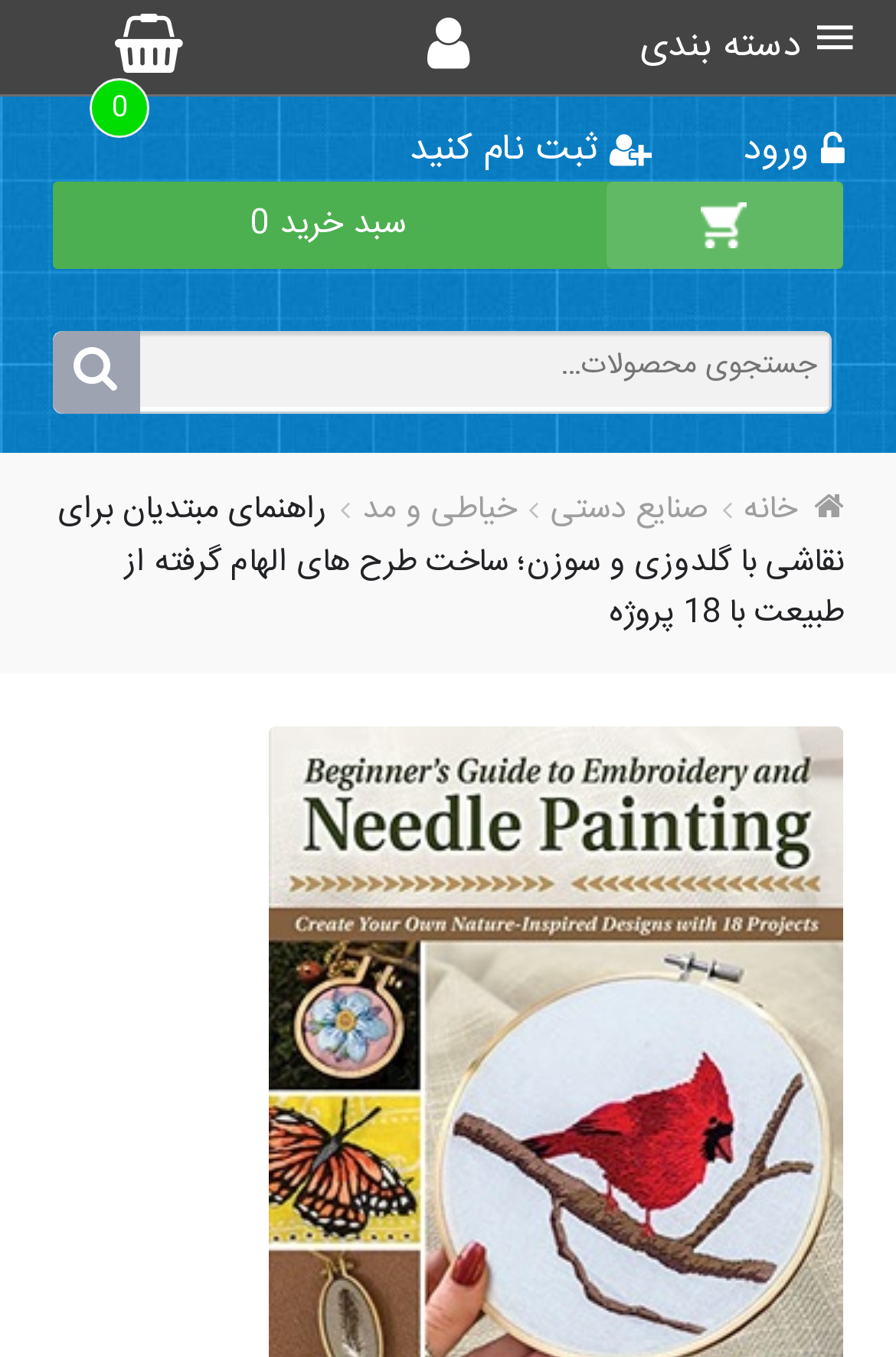Kindly determine the bounding box coordinates for the clickable area to achieve the given instruction: "register now".

[0.457, 0.089, 0.727, 0.134]